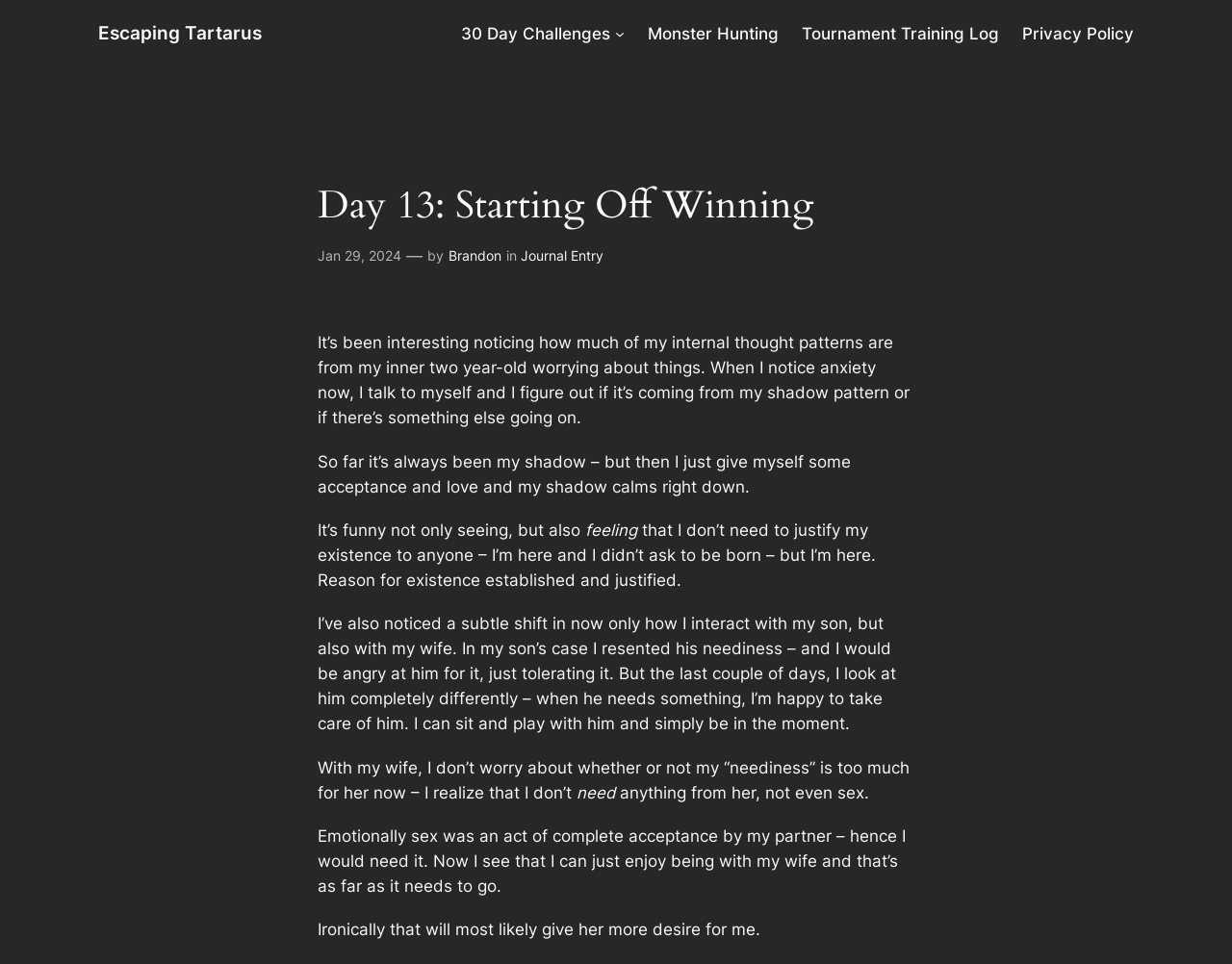Determine the bounding box coordinates for the area that needs to be clicked to fulfill this task: "go to Escaping Tartarus". The coordinates must be given as four float numbers between 0 and 1, i.e., [left, top, right, bottom].

[0.08, 0.022, 0.213, 0.046]